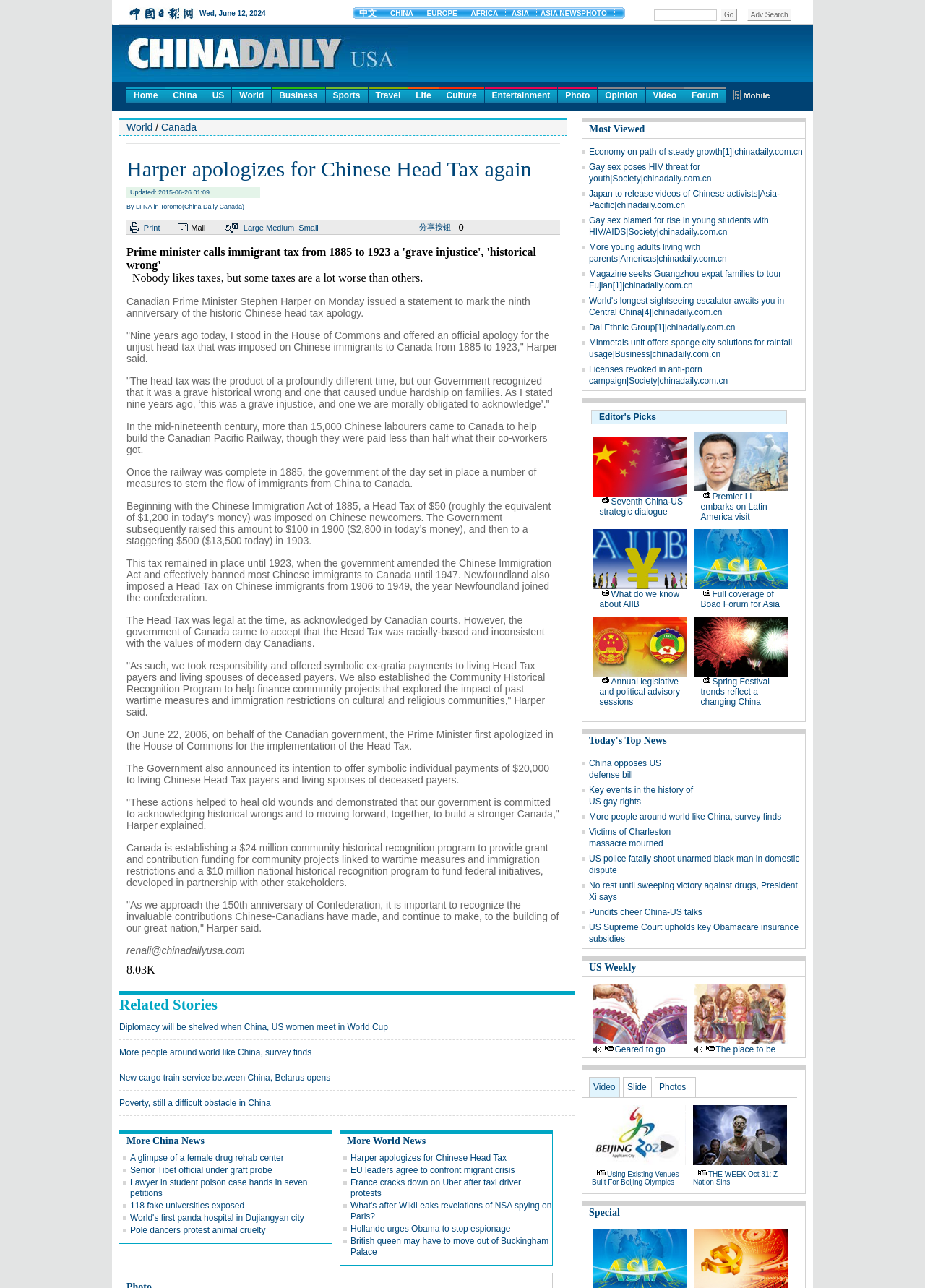Locate the bounding box of the UI element described by: "The place to be" in the given webpage screenshot.

[0.774, 0.811, 0.838, 0.819]